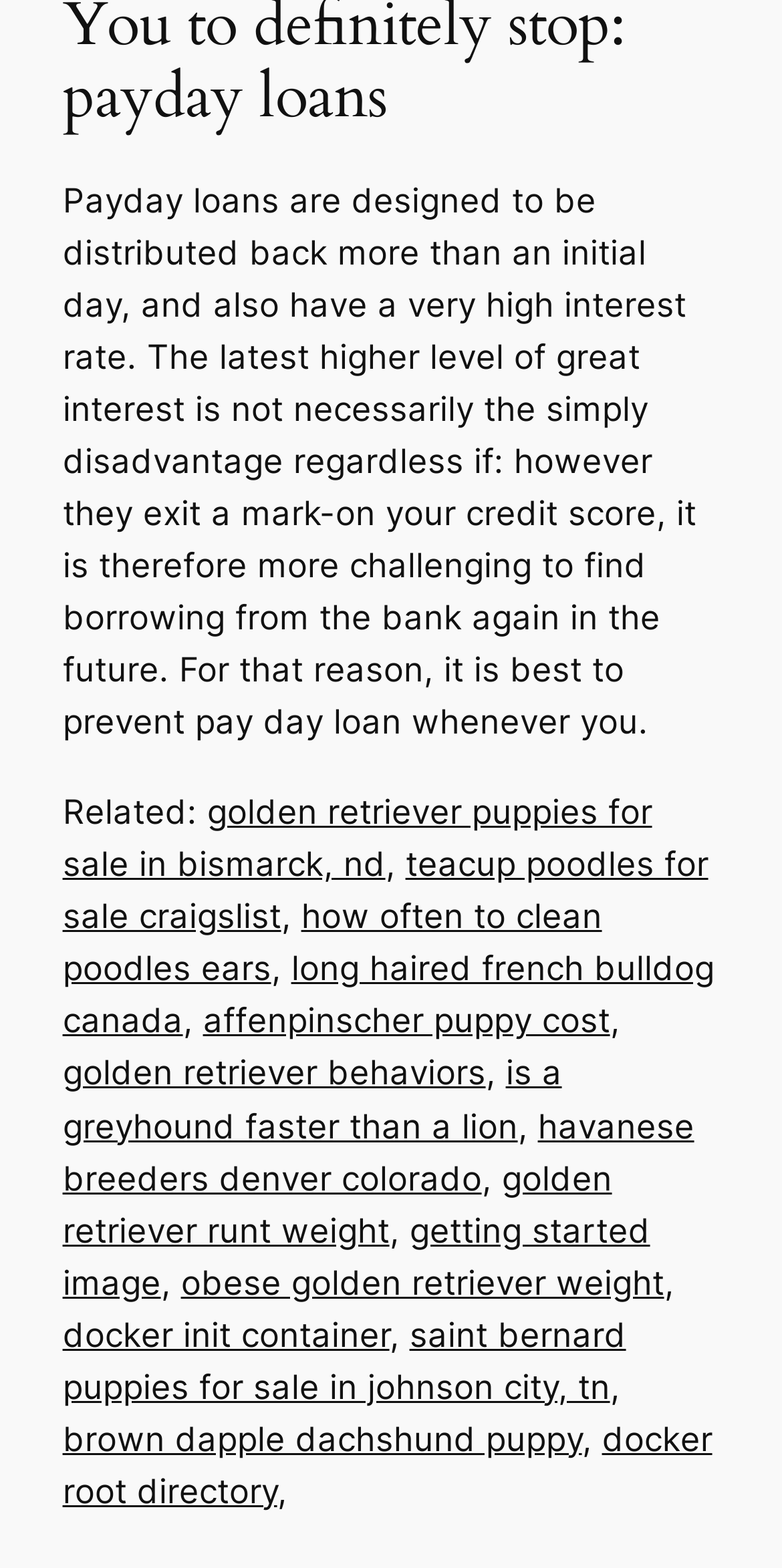What is the topic of the first paragraph?
Give a comprehensive and detailed explanation for the question.

The first paragraph starts with 'Payday loans are designed to be distributed back more than an initial day, and also have a very high interest rate.' which indicates that the topic of the paragraph is payday loans.